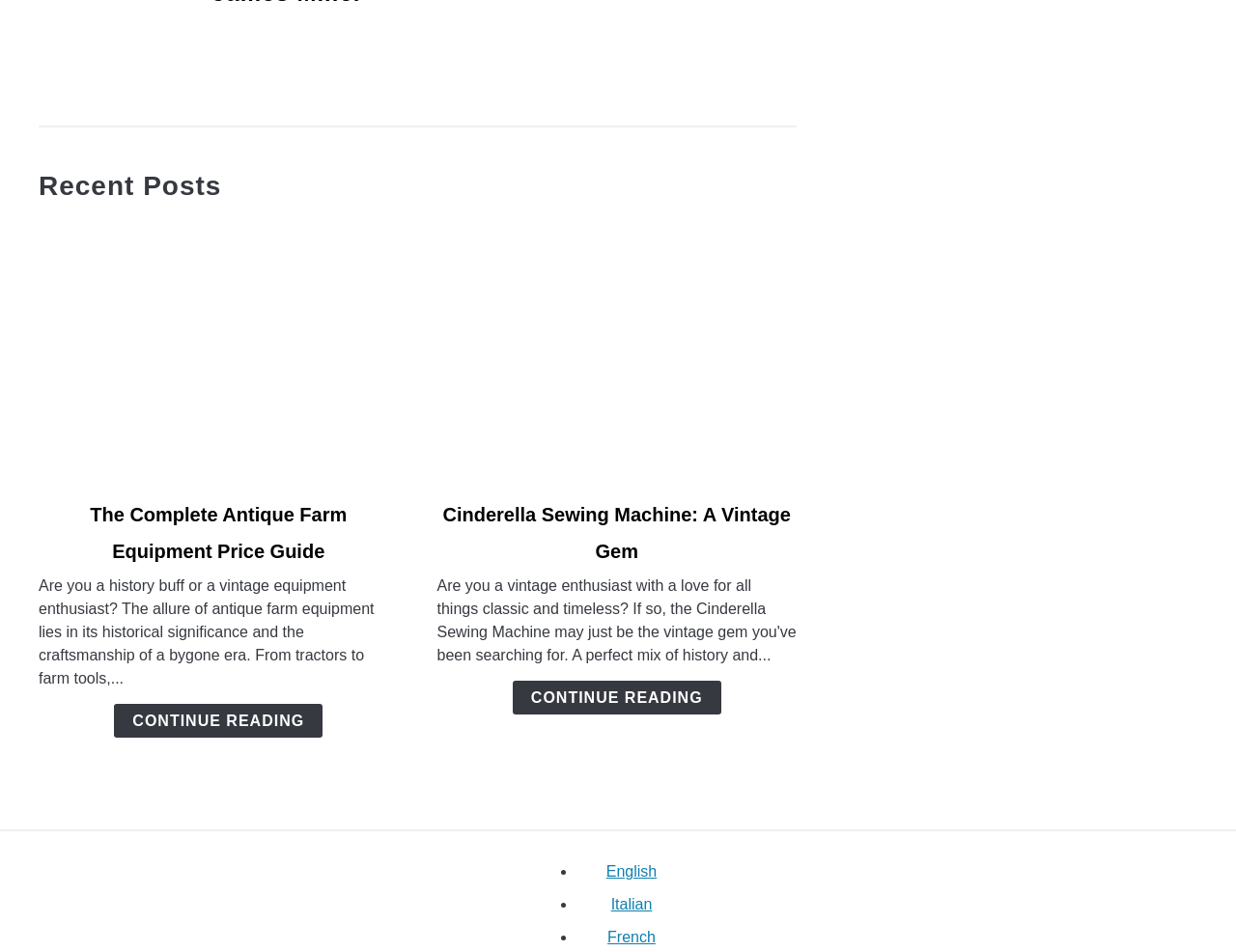Please specify the bounding box coordinates of the clickable section necessary to execute the following command: "Switch to Italian language".

[0.472, 0.942, 0.528, 0.959]